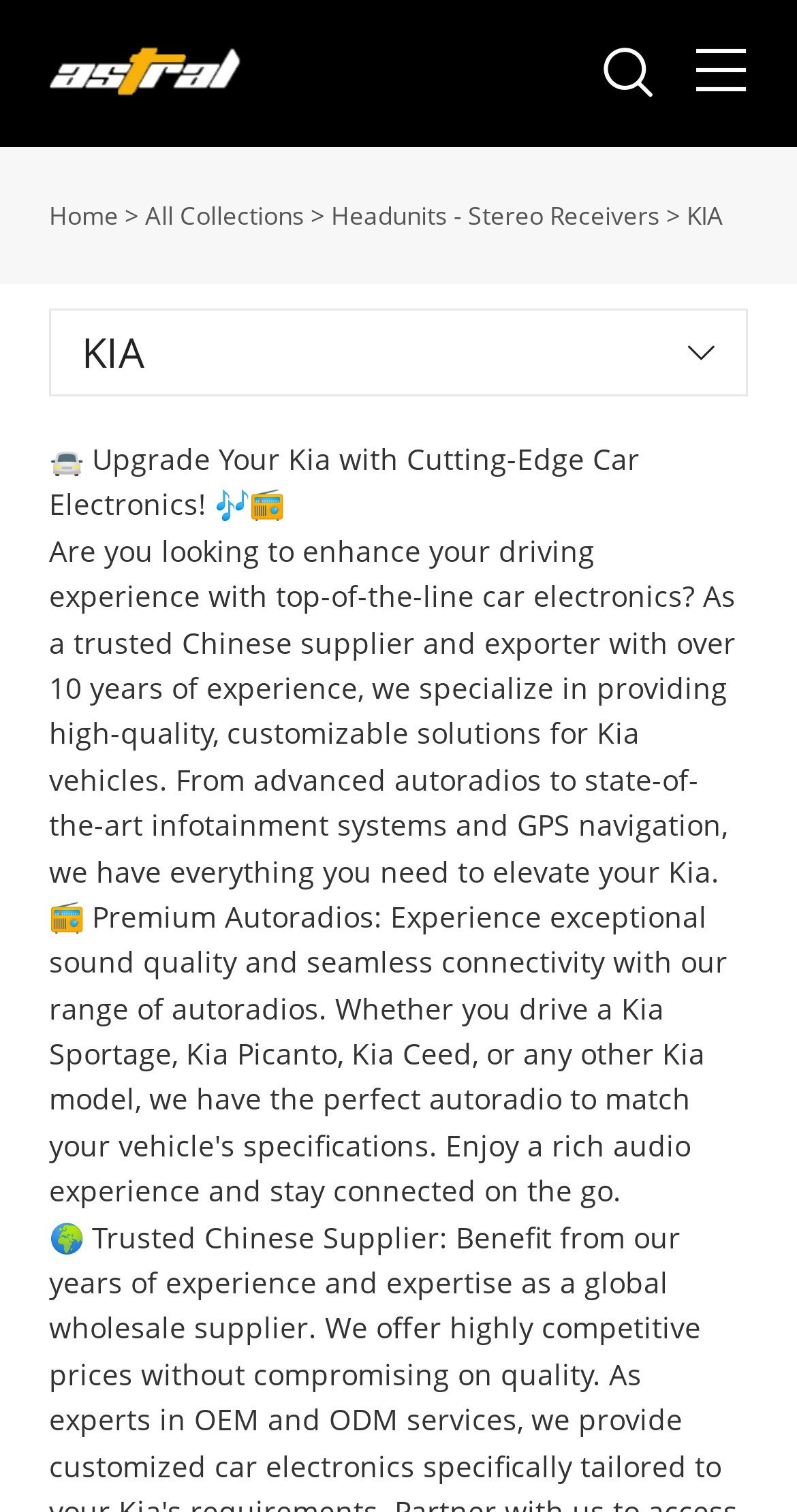What is the country of origin for the products?
Look at the webpage screenshot and answer the question with a detailed explanation.

The website mentions that it is a 'China factory' and a 'trusted Chinese supplier and exporter', indicating that the products are manufactured and exported from China.